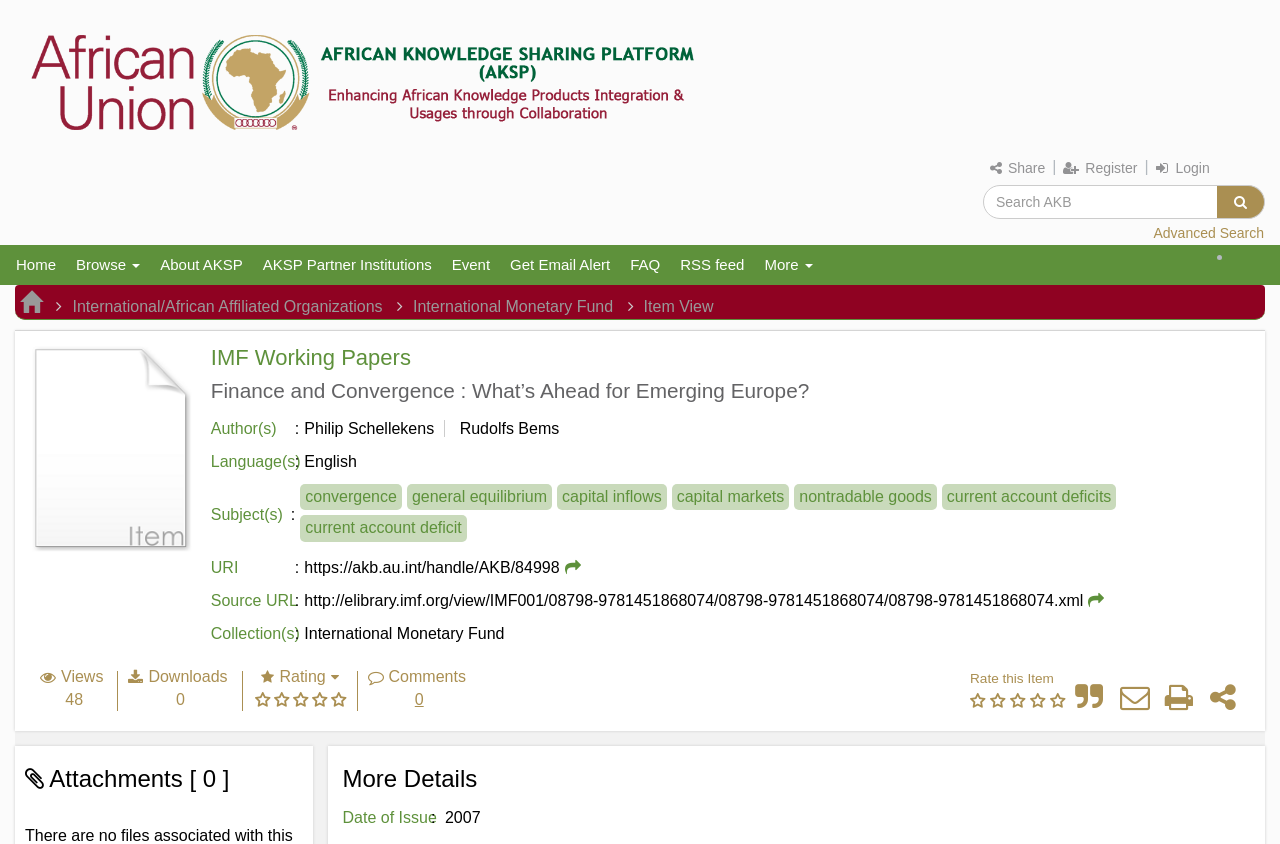How many views does the current item have?
Using the image, provide a concise answer in one word or a short phrase.

48